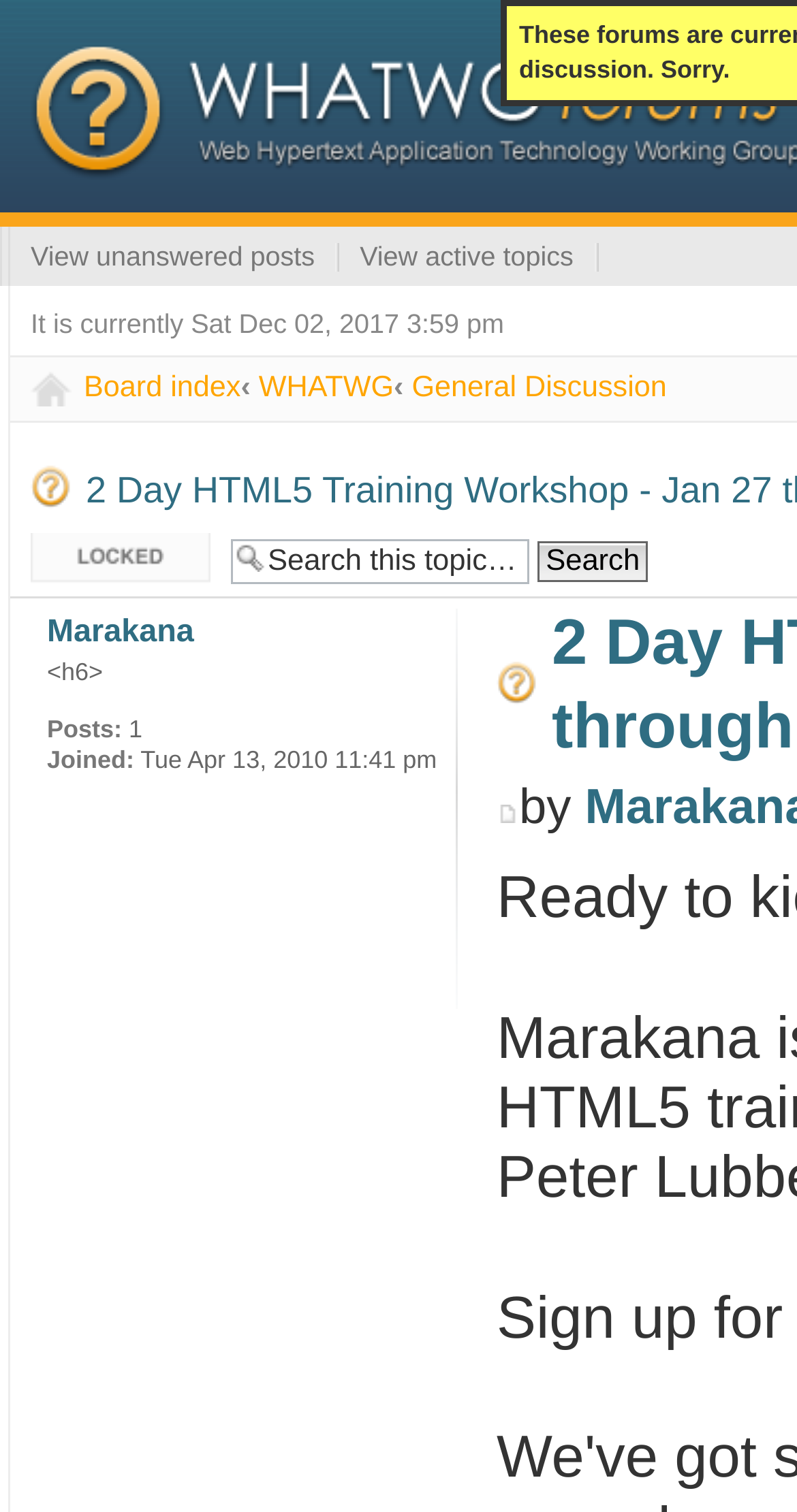Describe all the key features of the webpage in detail.

This webpage appears to be a forum discussion page, specifically a topic page on the WHATWG forums. At the top, there are several links, including "View unanswered posts", "View active topics", and "Board index", which are aligned horizontally. Below these links, there is a static text displaying the current date and time, "Sat Dec 02, 2017 3:59 pm".

To the right of the date and time, there are more links, including "WHATWG" and "General Discussion", which are also aligned horizontally. Below these links, there is a locked topic indicator, "Topic locked", and a search bar with a textbox and a "Search" button.

Further down, there is a post by a user, "Marakana", with a "Post" button and an image next to it. Below the post, there is a description list with details about the user, including their name, the number of posts they have made, and the date they joined the forum.

Overall, the webpage has a simple and organized layout, with various UI elements, including links, text, images, and a search bar, arranged in a logical and easy-to-follow manner.